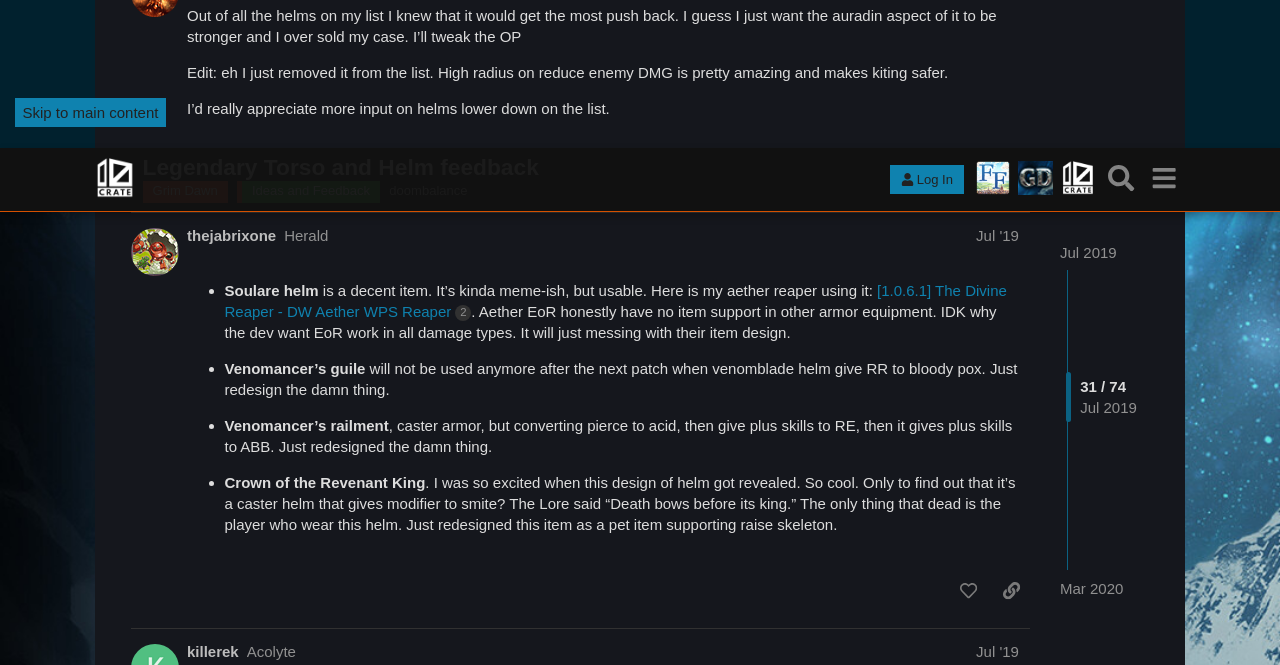Pinpoint the bounding box coordinates of the area that should be clicked to complete the following instruction: "Like this post". The coordinates must be given as four float numbers between 0 and 1, i.e., [left, top, right, bottom].

[0.742, 0.633, 0.771, 0.685]